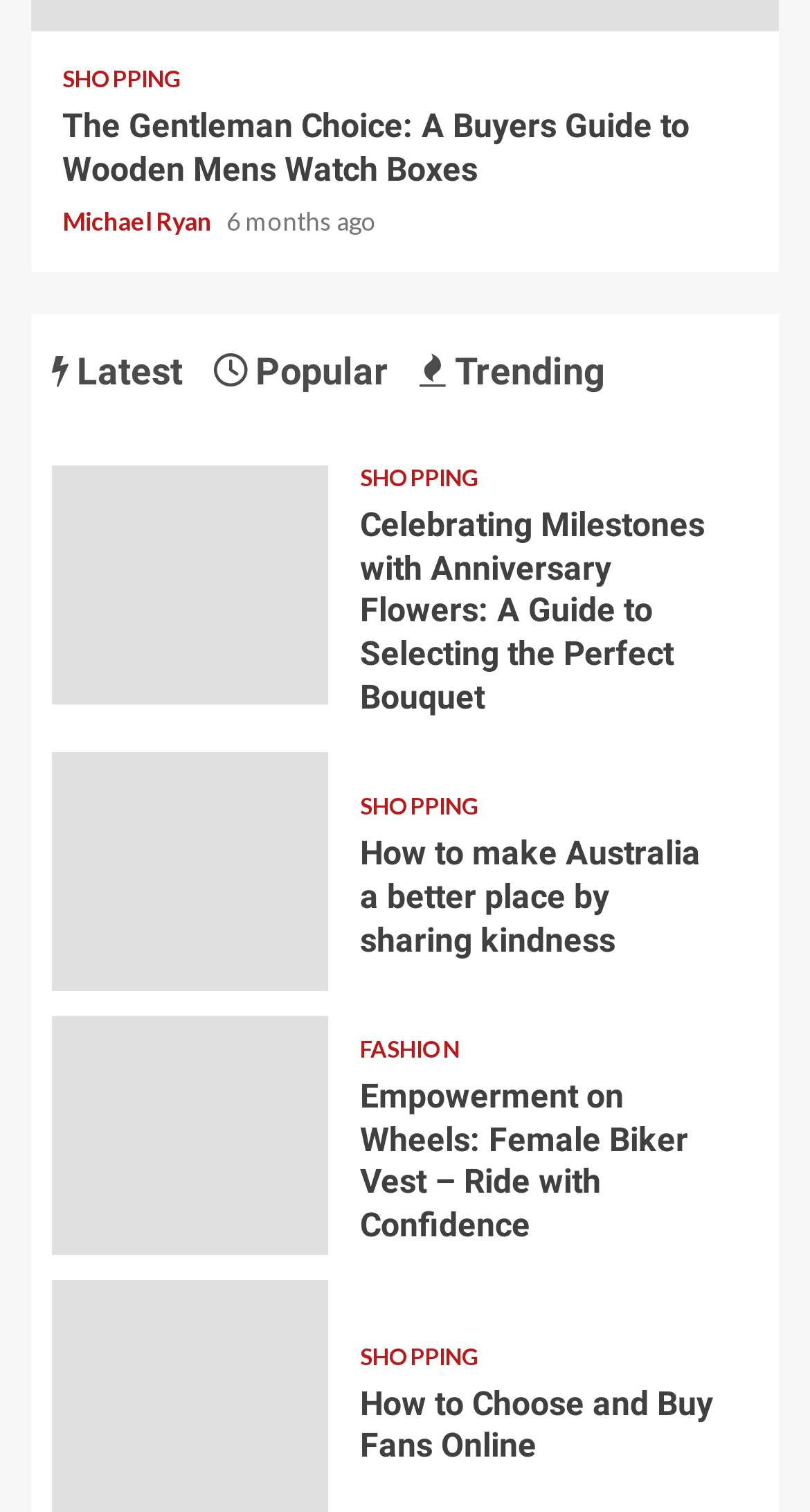With reference to the screenshot, provide a detailed response to the question below:
How many links are there in the webpage?

I counted the number of links in the webpage, including the links in the tablist, article headings, and 'SHOPPING' links, and there are 13 links in total.